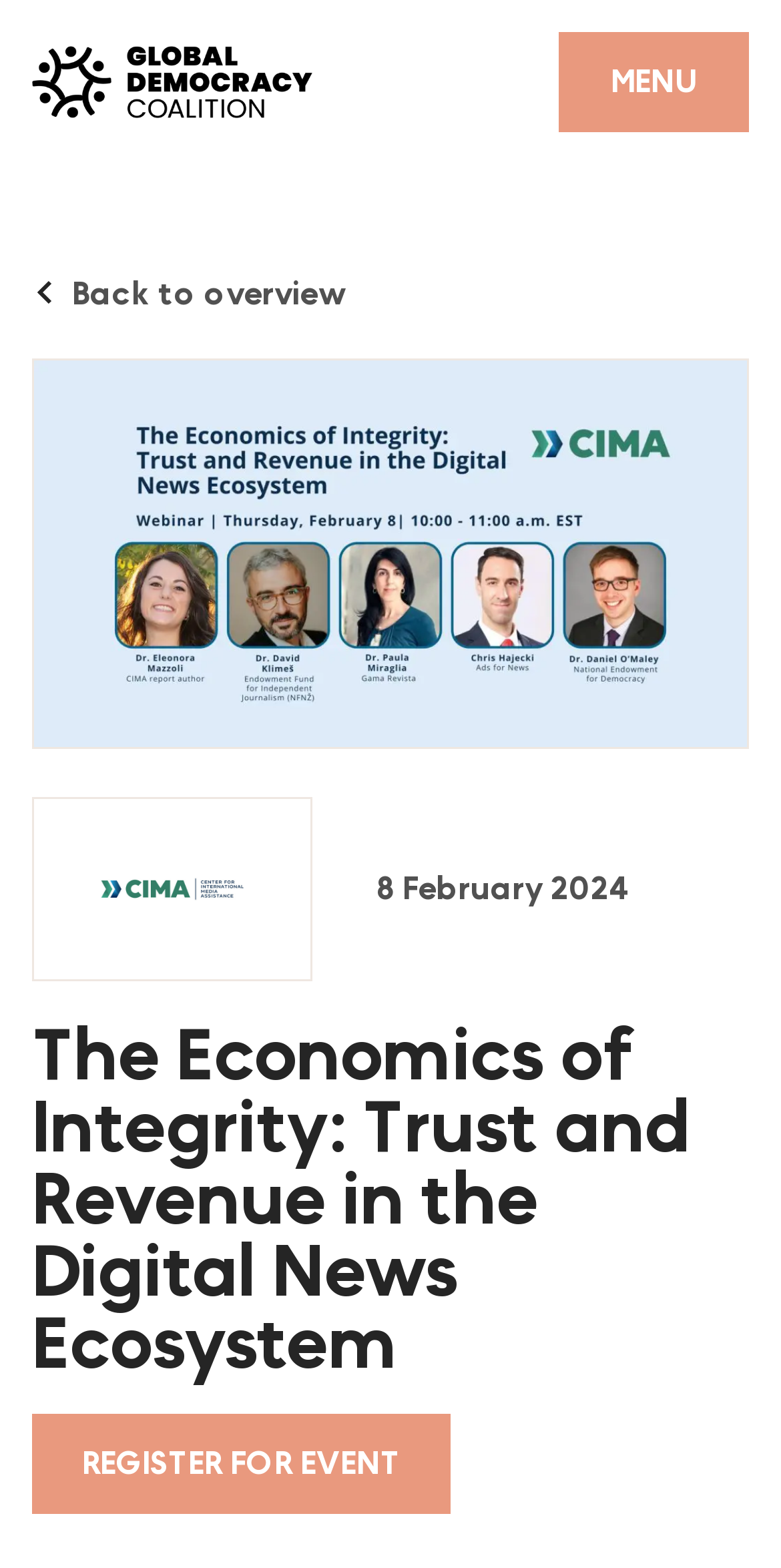Please identify the bounding box coordinates of the region to click in order to complete the task: "View the forum". The coordinates must be four float numbers between 0 and 1, specified as [left, top, right, bottom].

[0.041, 0.33, 0.959, 0.386]